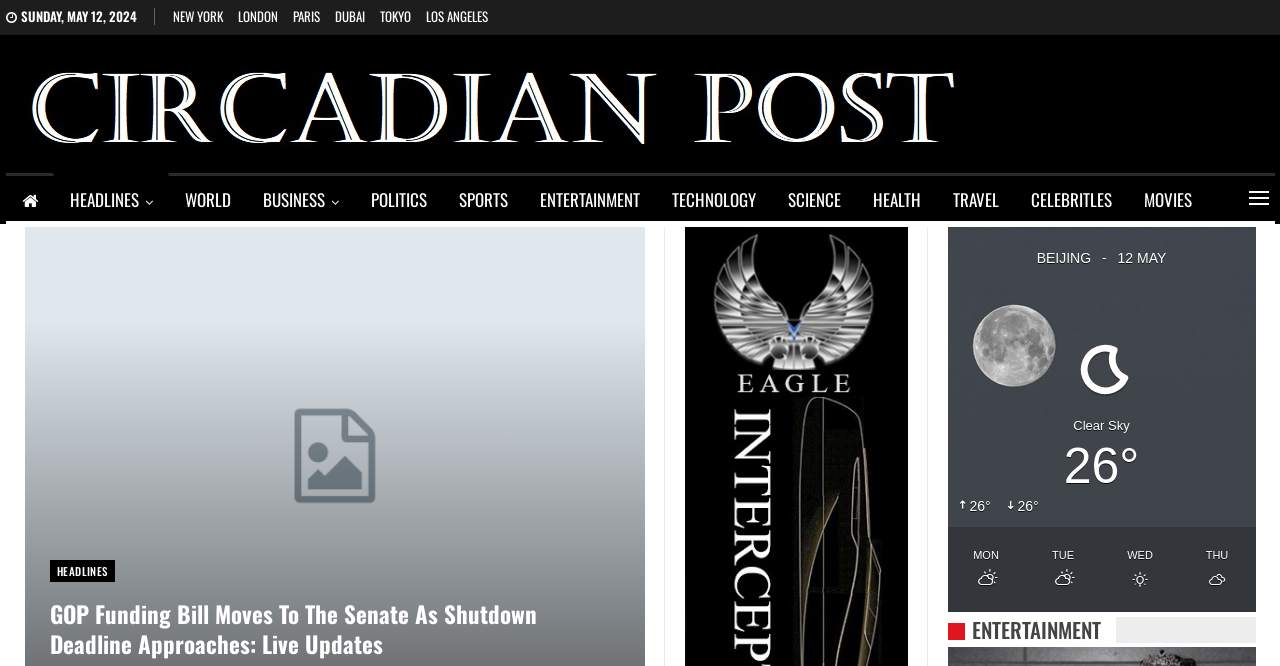Please find the bounding box coordinates of the element that needs to be clicked to perform the following instruction: "Click on the 'ENTERTAINMENT' link". The bounding box coordinates should be four float numbers between 0 and 1, represented as [left, top, right, bottom].

[0.409, 0.264, 0.512, 0.336]